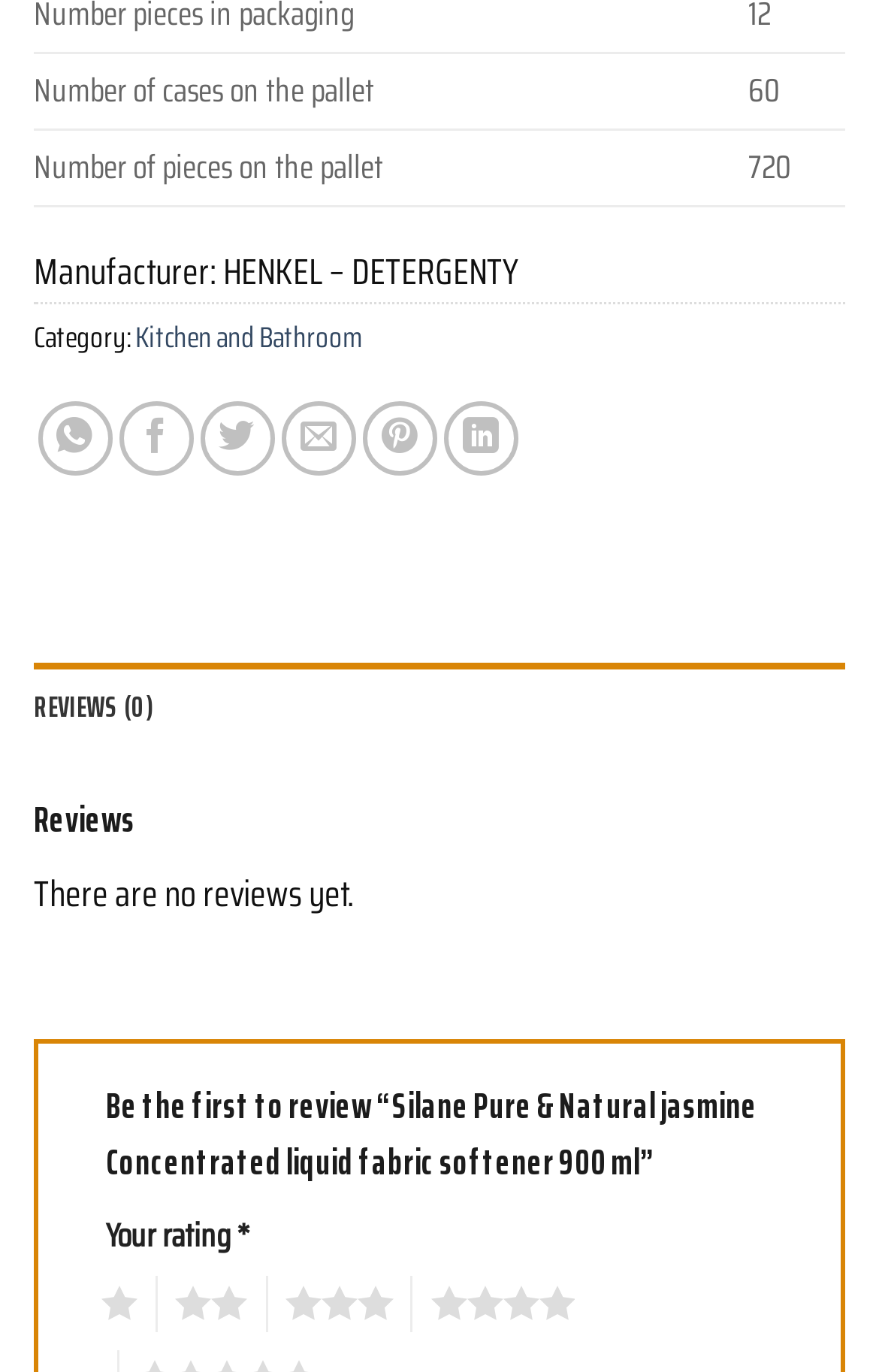How many reviews are there for the product?
Refer to the image and offer an in-depth and detailed answer to the question.

The number of reviews for the product can be found in the tab element 'REVIEWS (0)' which is located in the tablist at the bottom of the webpage.